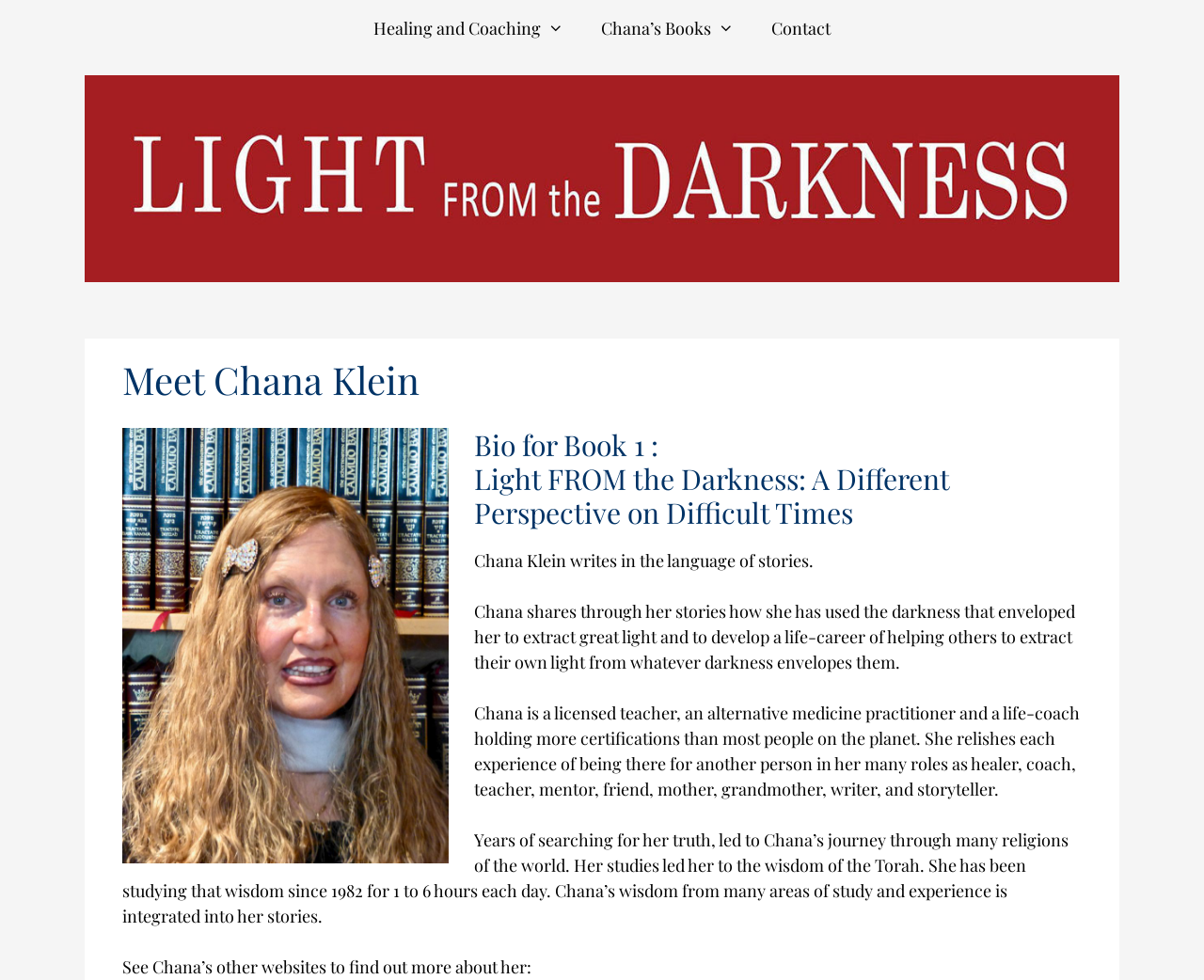Identify and provide the main heading of the webpage.

Meet Chana Klein